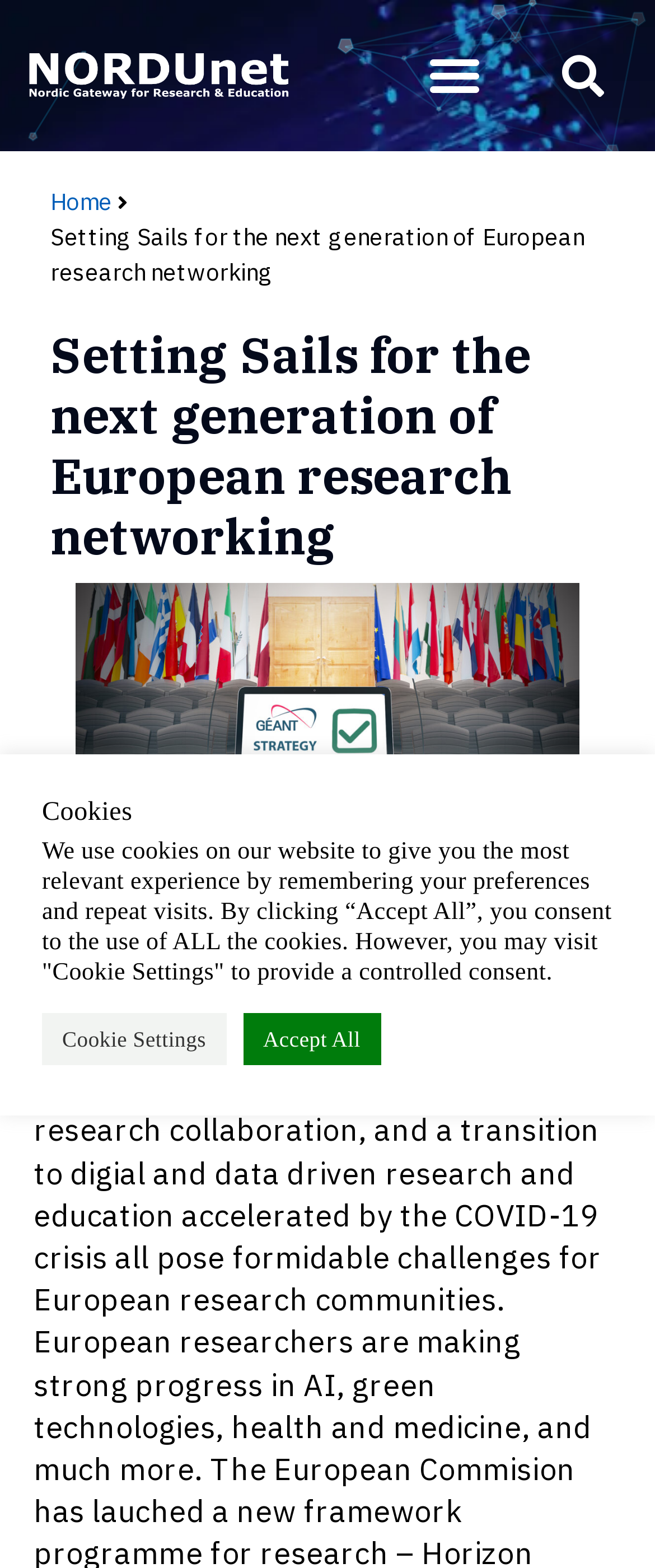Describe the entire webpage, focusing on both content and design.

The webpage is about "Setting Sails for the next generation of European research networking" by NORDUnet. At the top left, there is a NORDUnet logo, which is an image linked to the organization's website. Next to the logo, there is a menu toggle button. On the top right, there are three buttons: a search button, a share button on Facebook, and a share button on Twitter and LinkedIn.

Below the top section, there is a main heading that reads "Setting Sails for the next generation of European research networking". Underneath the heading, there is a GEANT strategy logo, which is an image linked to the GEANT website. 

On the left side, there is a section with a date "March 24, 2021" and a time indicator. Below this section, there are three social media share buttons. 

At the bottom of the page, there is a cookies notification section. The section has a heading "Cookies" and a paragraph of text explaining the use of cookies on the website. There are two buttons in this section: "Cookie Settings" and "Accept All".